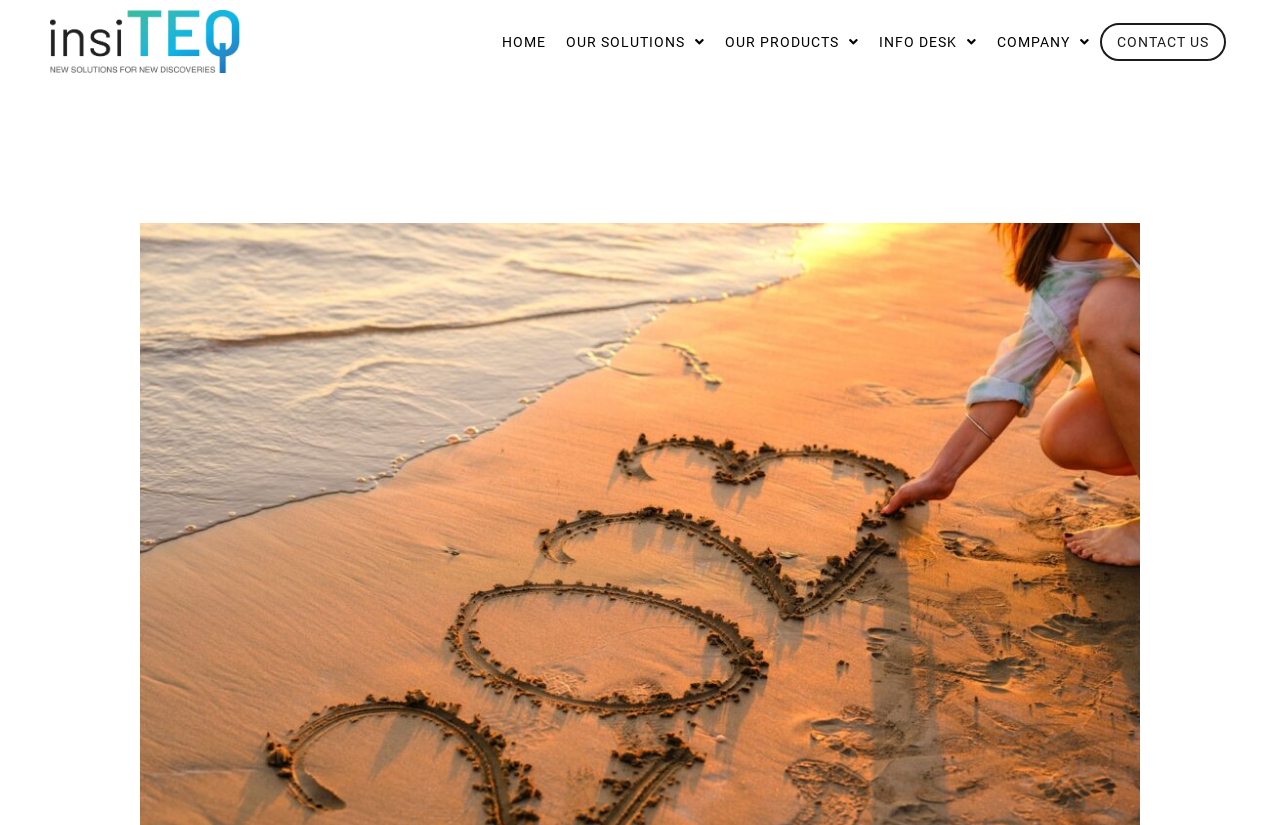Predict the bounding box of the UI element that fits this description: "INFO DESK".

[0.679, 0.027, 0.771, 0.074]